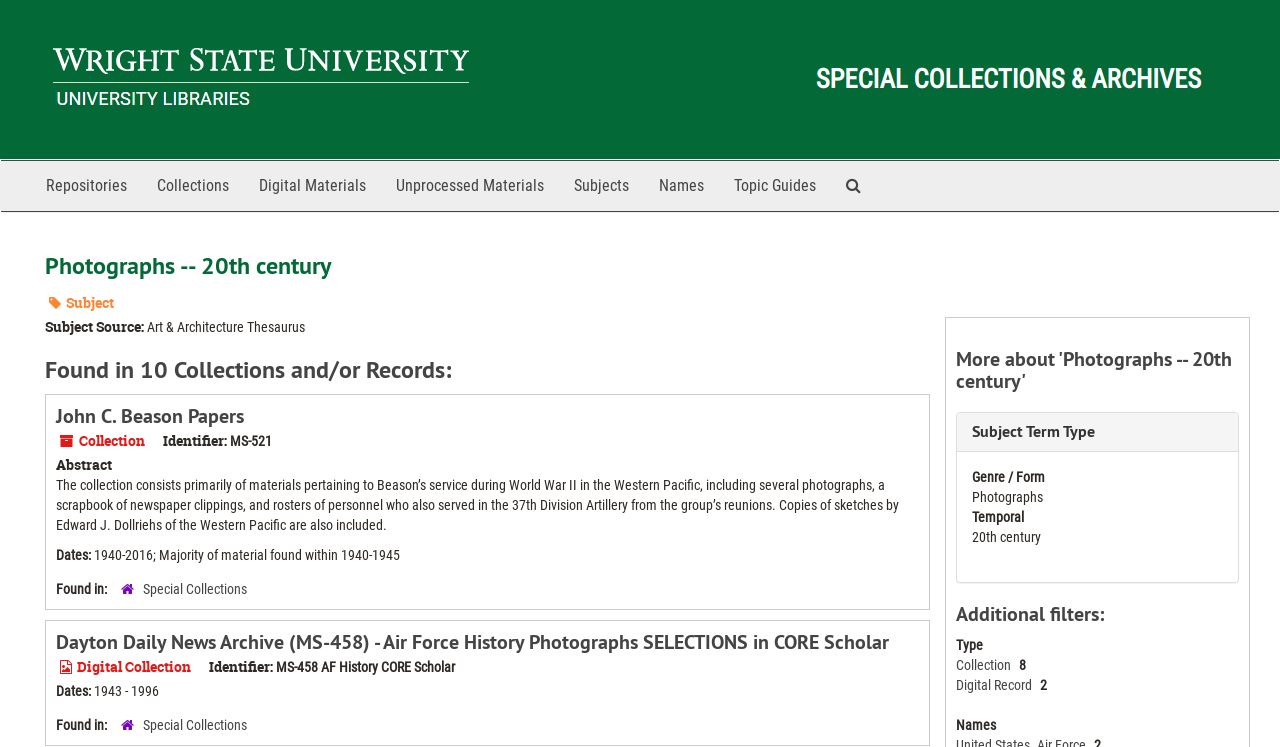Please respond to the question with a concise word or phrase:
What is the name of the university?

Wright State University